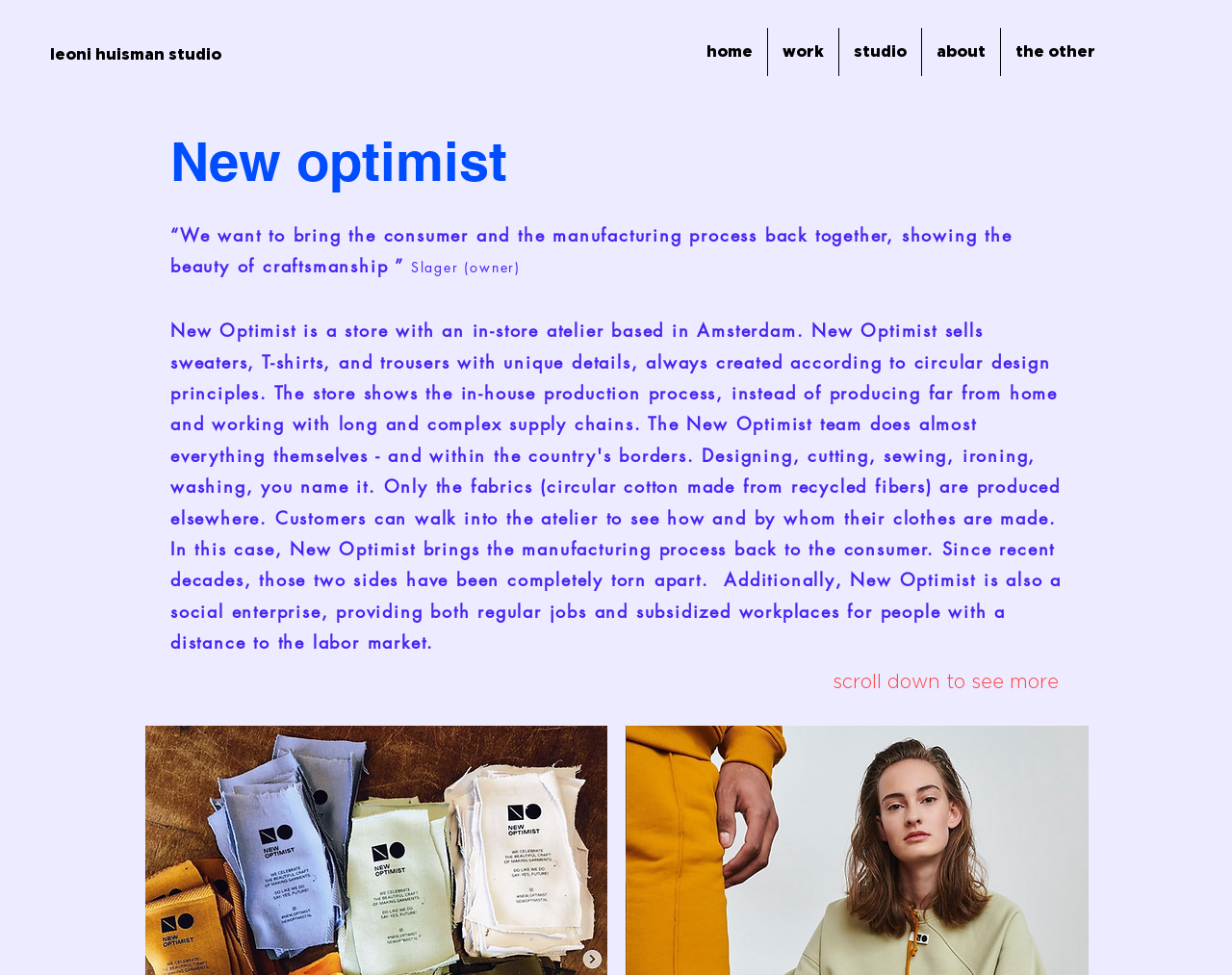What is the quote about?
Based on the screenshot, respond with a single word or phrase.

Craftsmanship